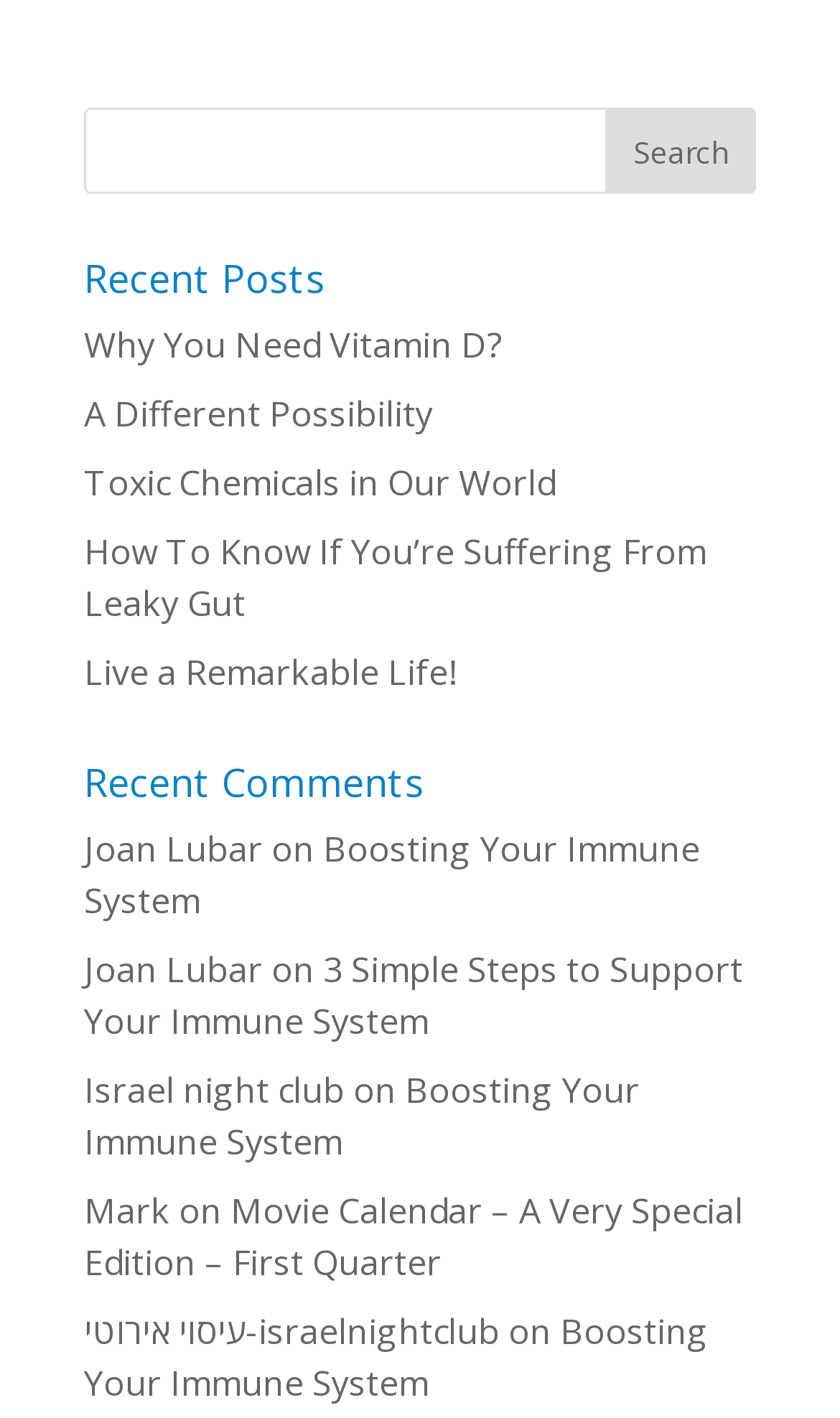Refer to the screenshot and answer the following question in detail:
What is the author of the comment 'Boosting Your Immune System'?

I found the link 'Boosting Your Immune System' under the 'Recent Comments' heading and saw that it was posted by 'Joan Lubar'.